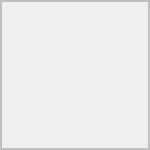Who is the expert providing guidance on personal finance?
We need a detailed and exhaustive answer to the question. Please elaborate.

According to the context, Theresa Bedford is a personal finance blogger who provides guidance on managing money effectively, which implies that she is an expert in the field of personal finance.